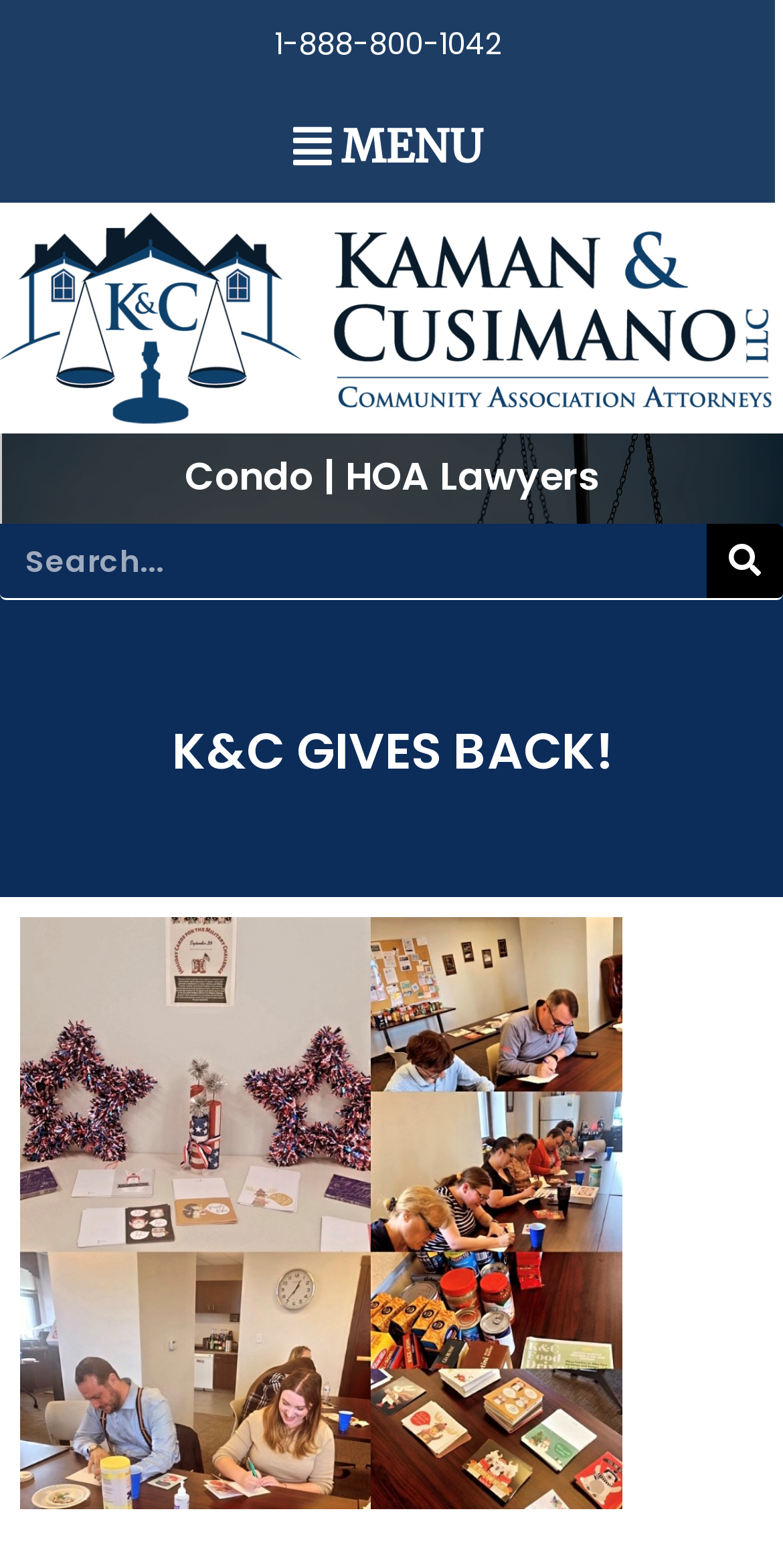Using the description "parent_node: Search name="s" placeholder="Search..."", locate and provide the bounding box of the UI element.

[0.0, 0.334, 0.903, 0.382]